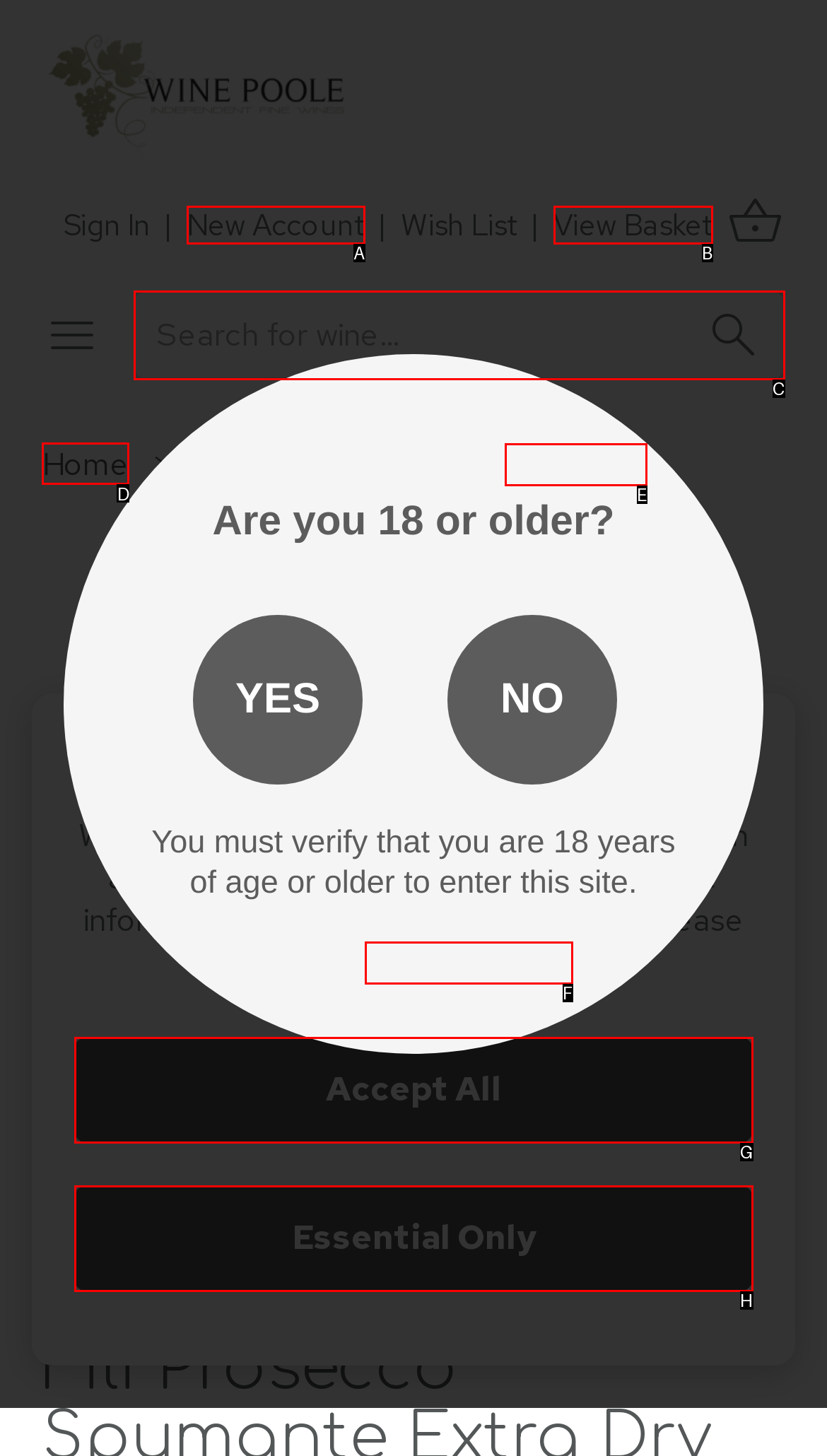Which option should you click on to fulfill this task: Go to Home? Answer with the letter of the correct choice.

D